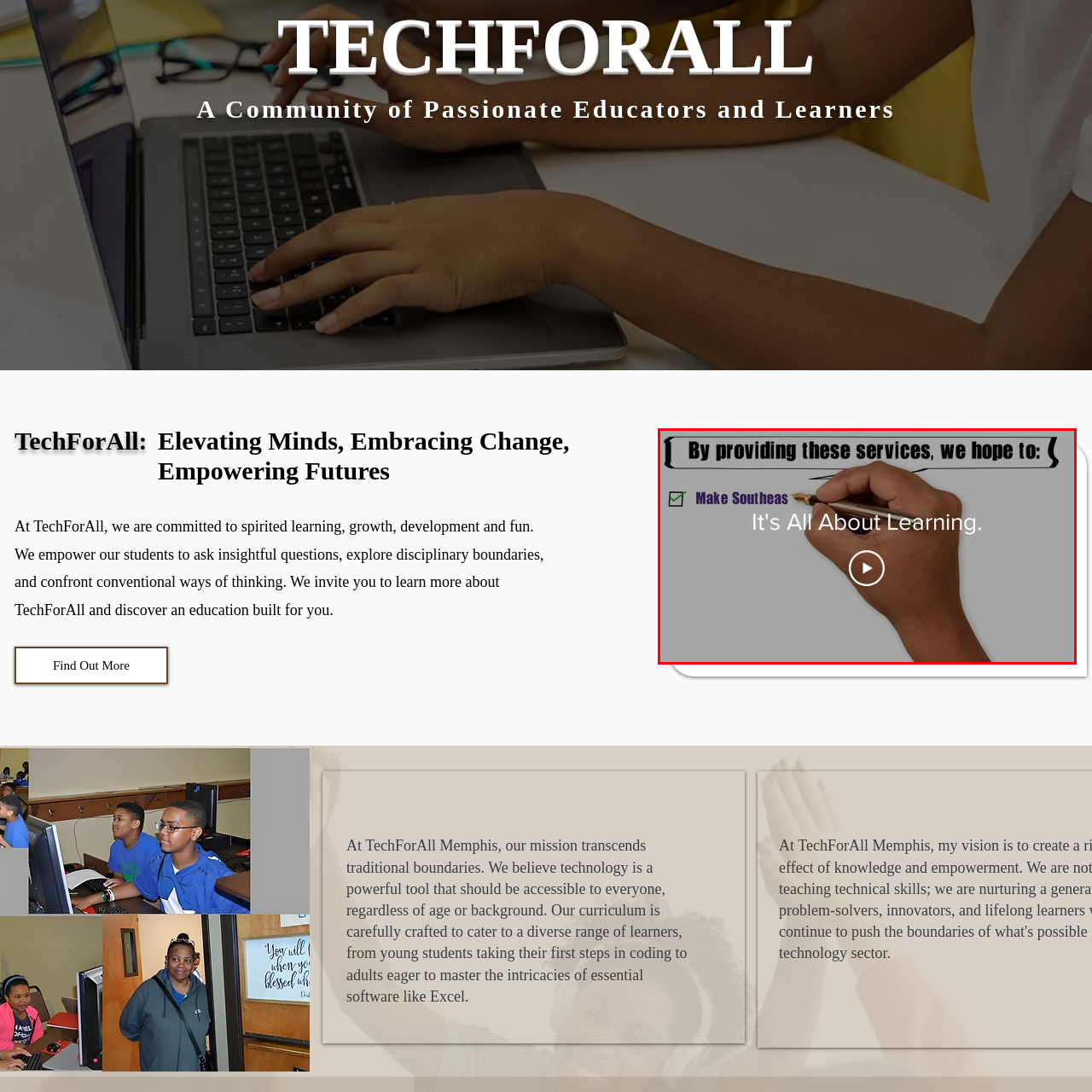Describe the scene captured within the highlighted red boundary in great detail.

The image features a hand holding a pen poised to write, conveying an active engagement in learning and sharing knowledge. The text above reads, "By providing these services, we hope to:" followed by a highlighted checkbox indicating a commitment to "Make Southeast" with the word "Southeast" partially visible. This visual encapsulates the essence of the initiative "It's All About Learning," promoting the idea of empowerment through education and technology. Below the text, a play button suggests that the image is part of a video content that likely elaborates on this mission, inviting viewers to explore more about the learning opportunities provided by the community.